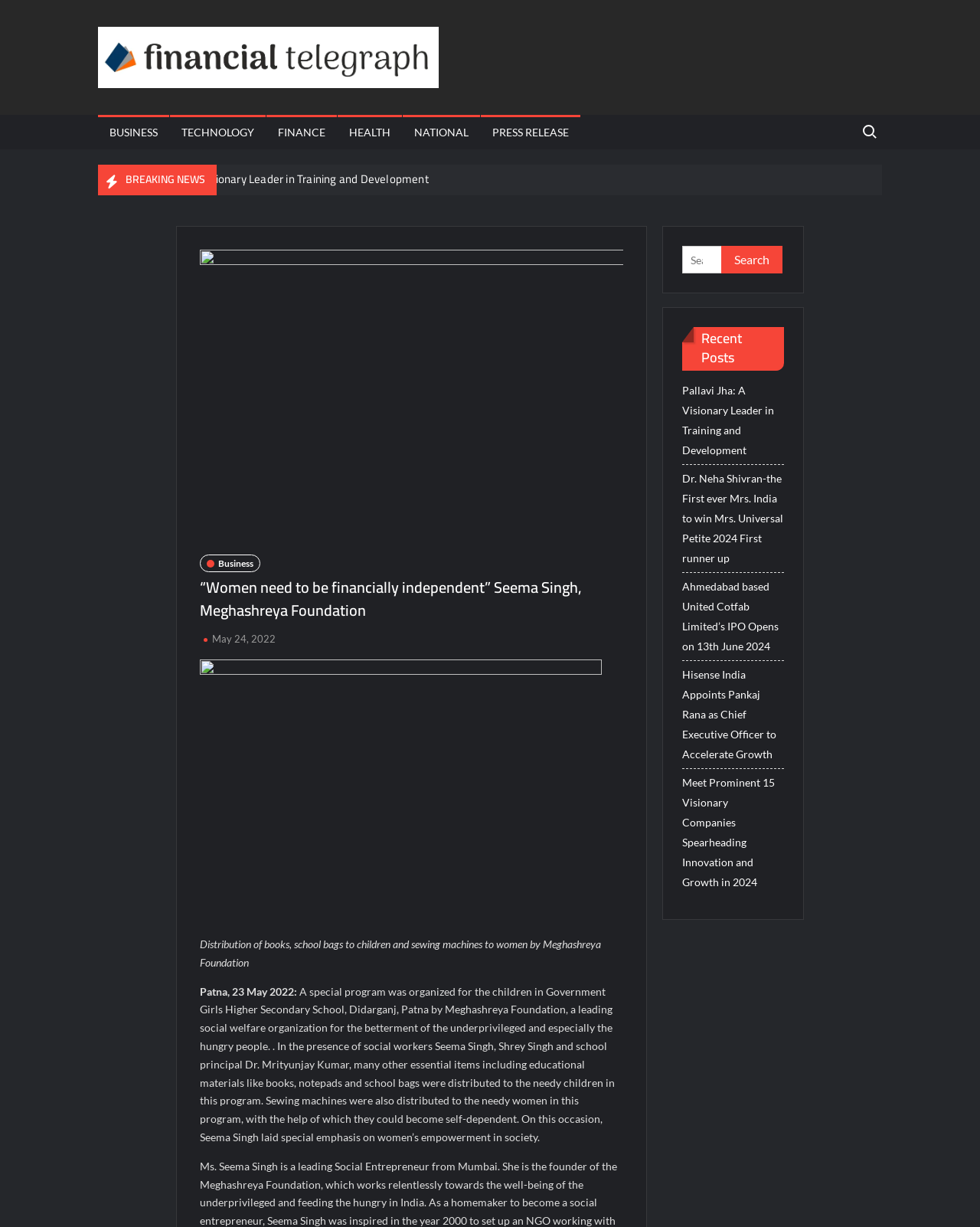Please find the bounding box coordinates of the section that needs to be clicked to achieve this instruction: "Click on BUSINESS".

[0.1, 0.094, 0.173, 0.122]